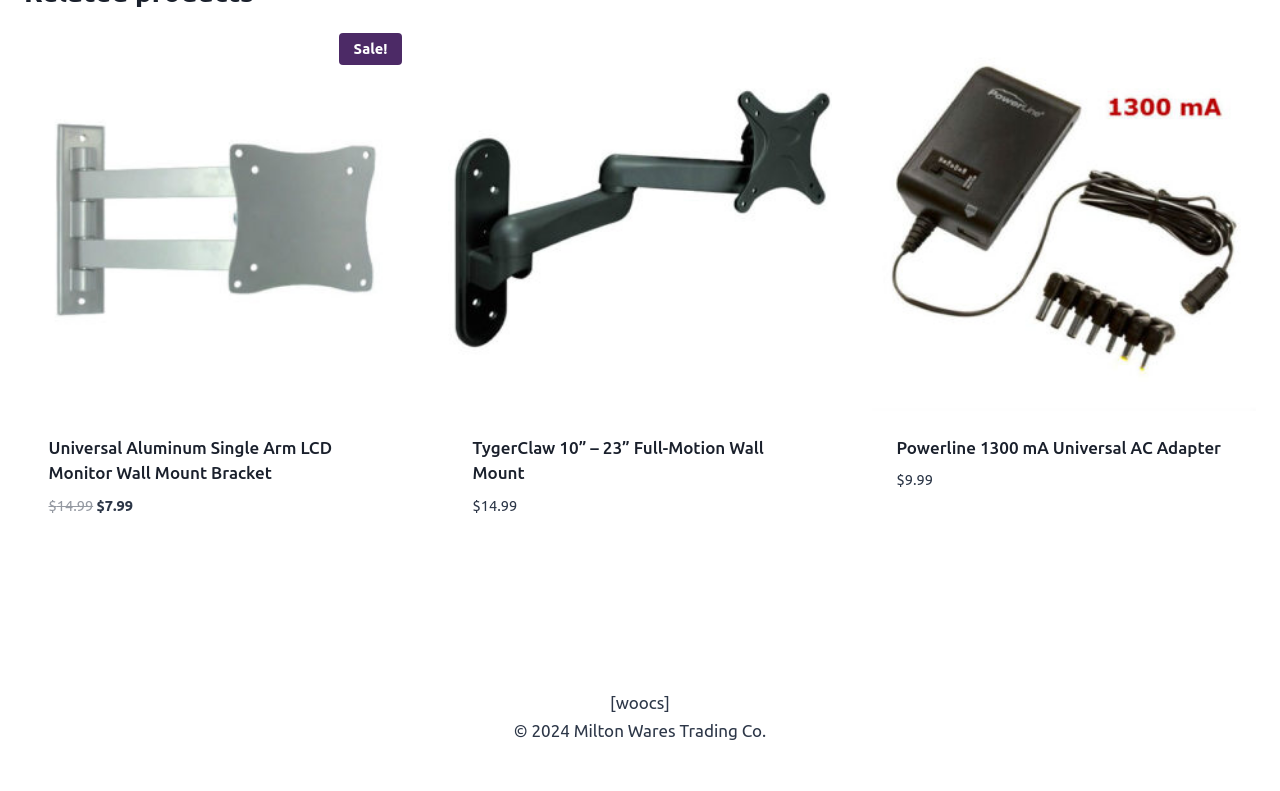Determine the bounding box coordinates for the area that needs to be clicked to fulfill this task: "Click on the 'ADD TO CART' button for 'Universal Aluminum Single Arm LCD Monitor Wall Mount Bracket'". The coordinates must be given as four float numbers between 0 and 1, i.e., [left, top, right, bottom].

[0.038, 0.705, 0.115, 0.725]